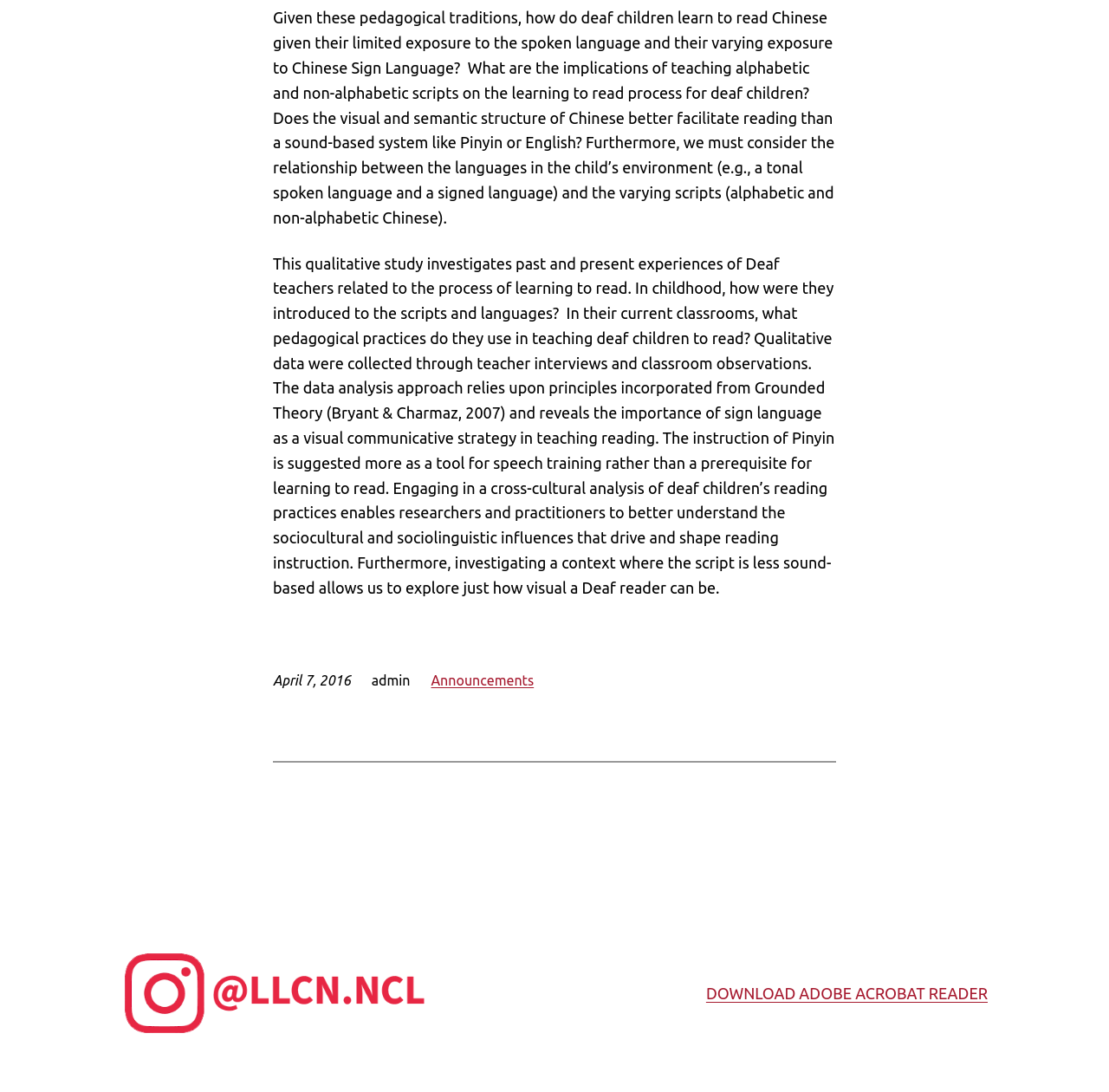Respond with a single word or phrase:
What is the topic of the qualitative study?

Deaf children learning to read